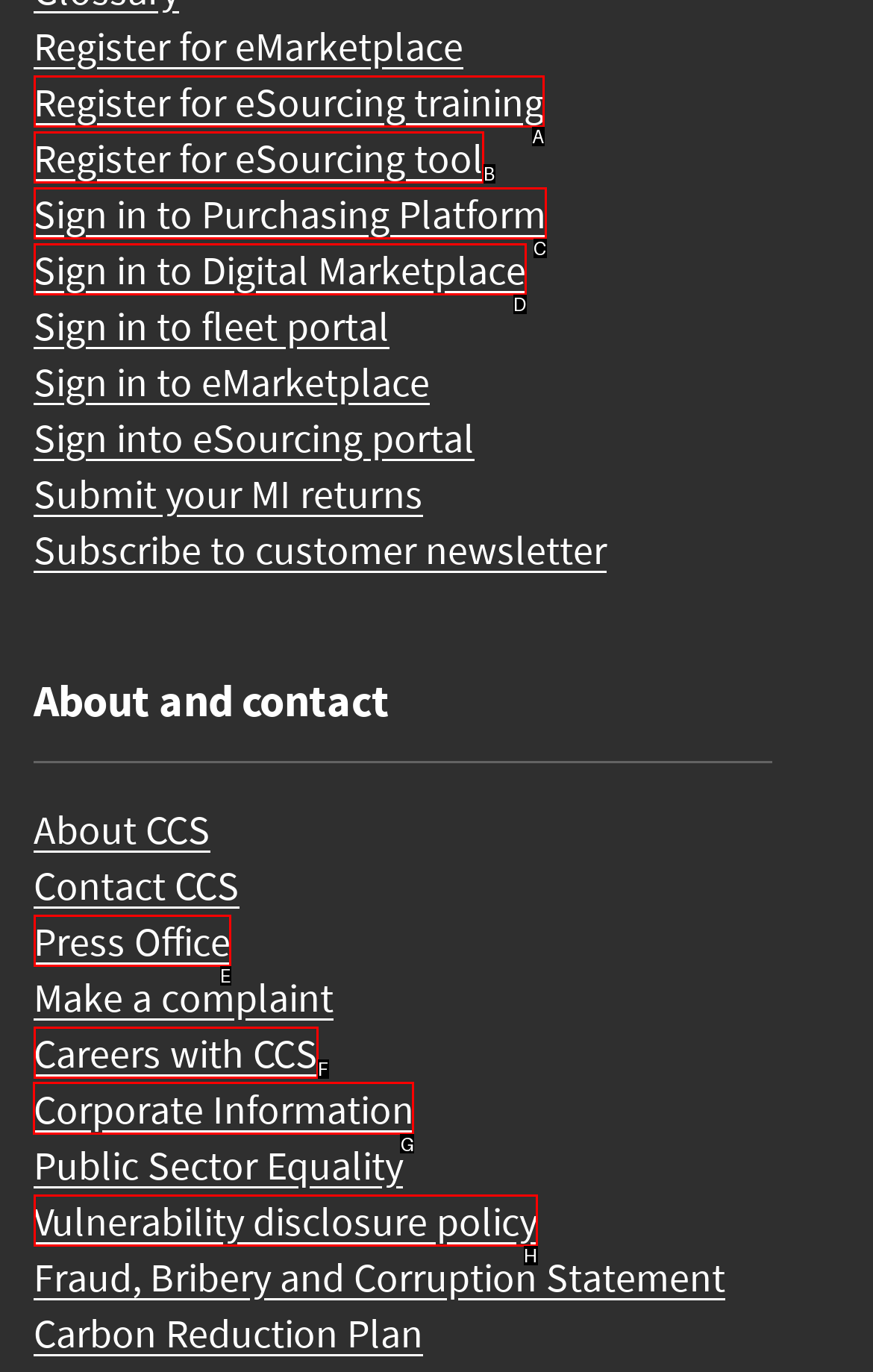Choose the HTML element to click for this instruction: View Corporate Information Answer with the letter of the correct choice from the given options.

G